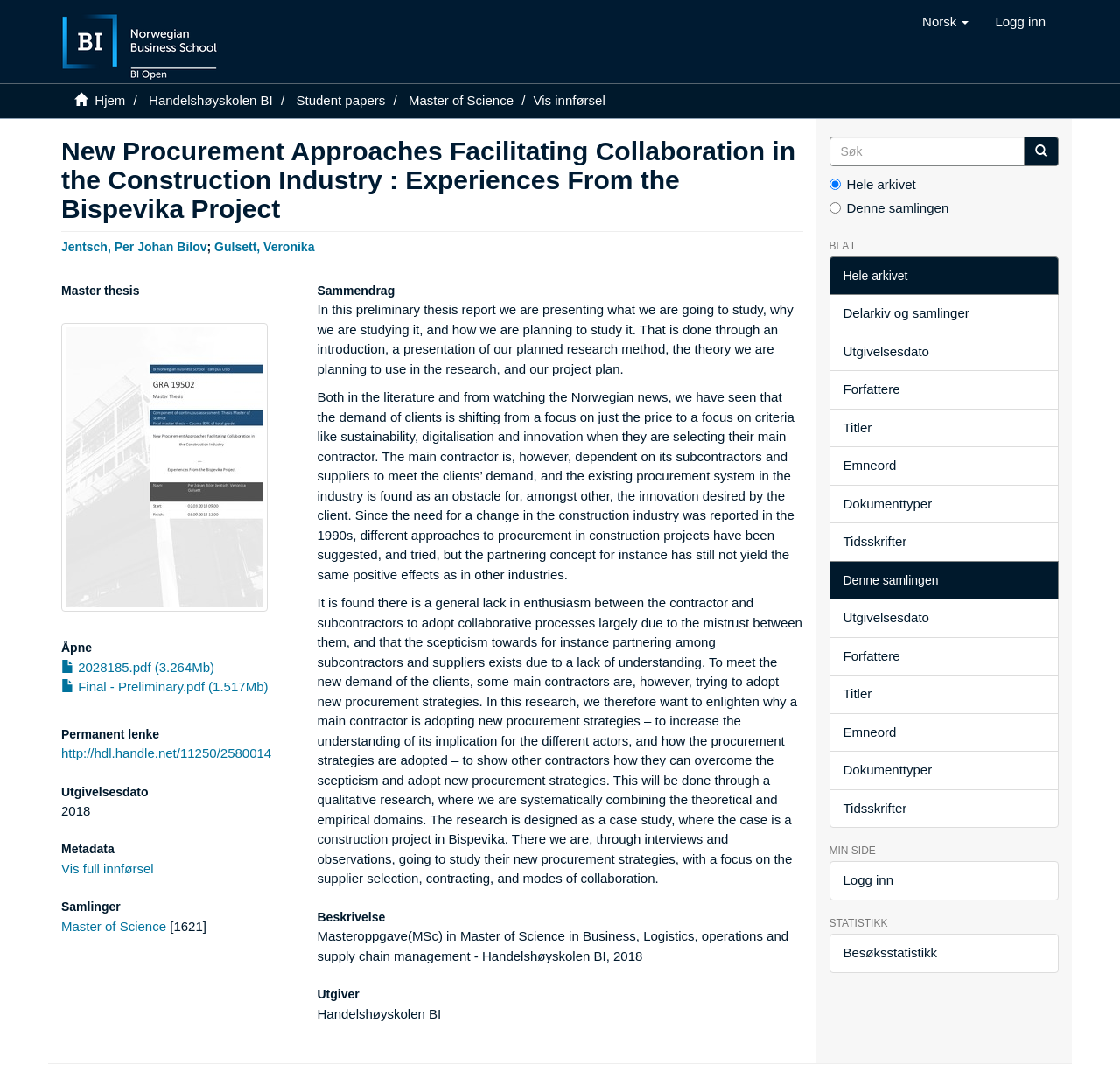Respond with a single word or short phrase to the following question: 
Who are the authors of the thesis?

Jentsch, Per Johan Bilov; Gulsett, Veronika